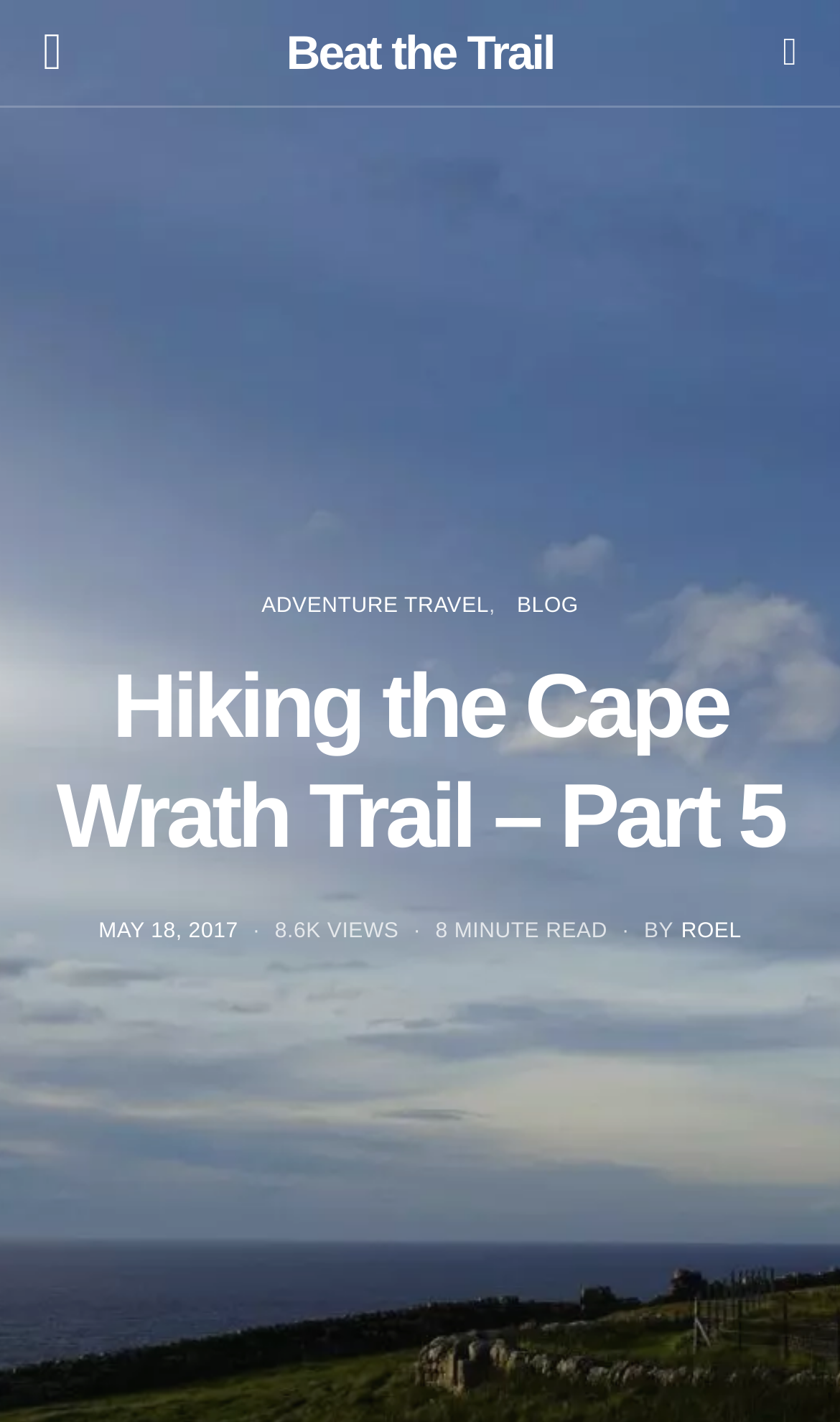Using the format (top-left x, top-left y, bottom-right x, bottom-right y), provide the bounding box coordinates for the described UI element. All values should be floating point numbers between 0 and 1: Indigenous perspectives

None